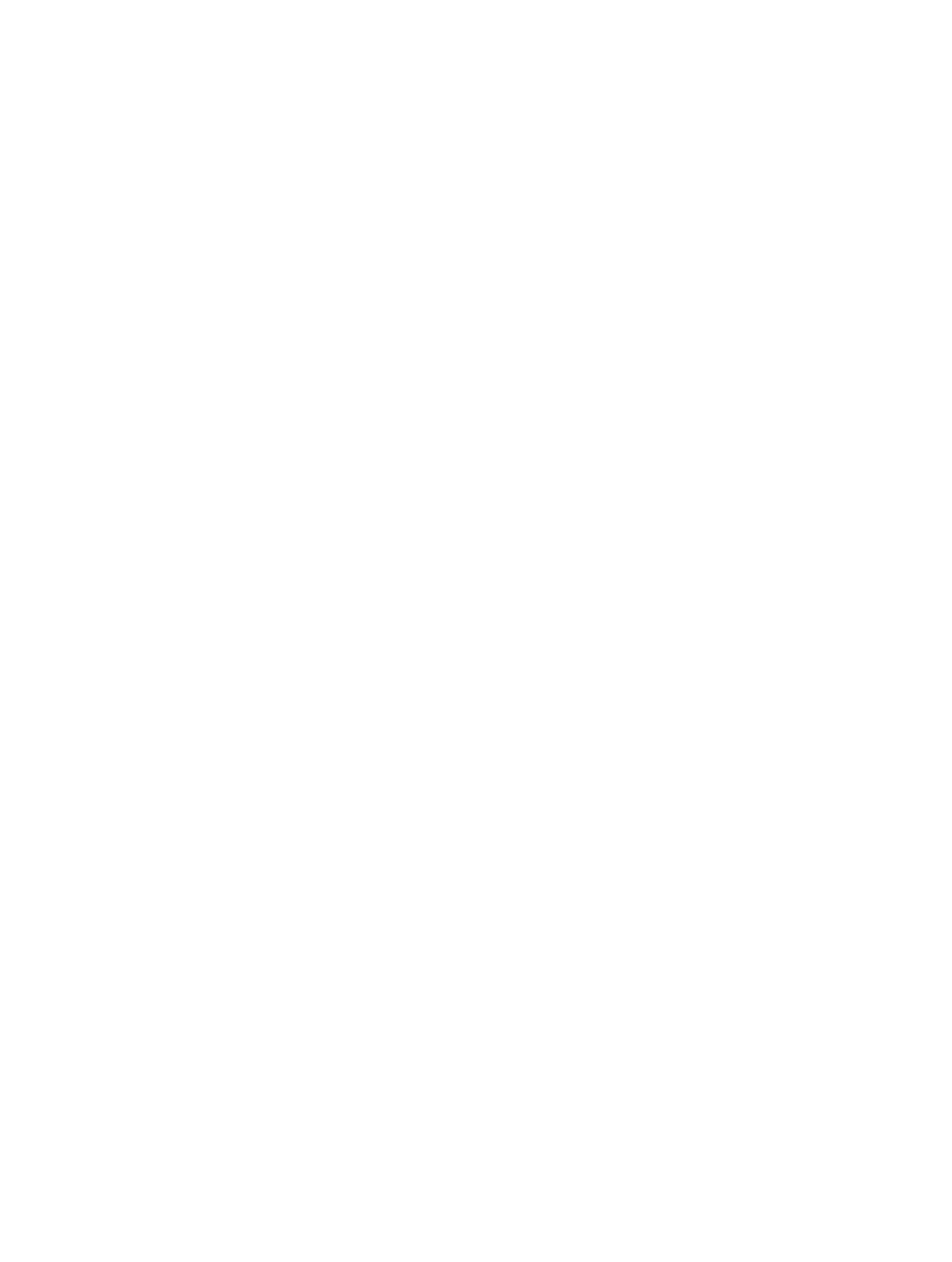How many links are present in the footer section?
Provide a concise answer using a single word or phrase based on the image.

9